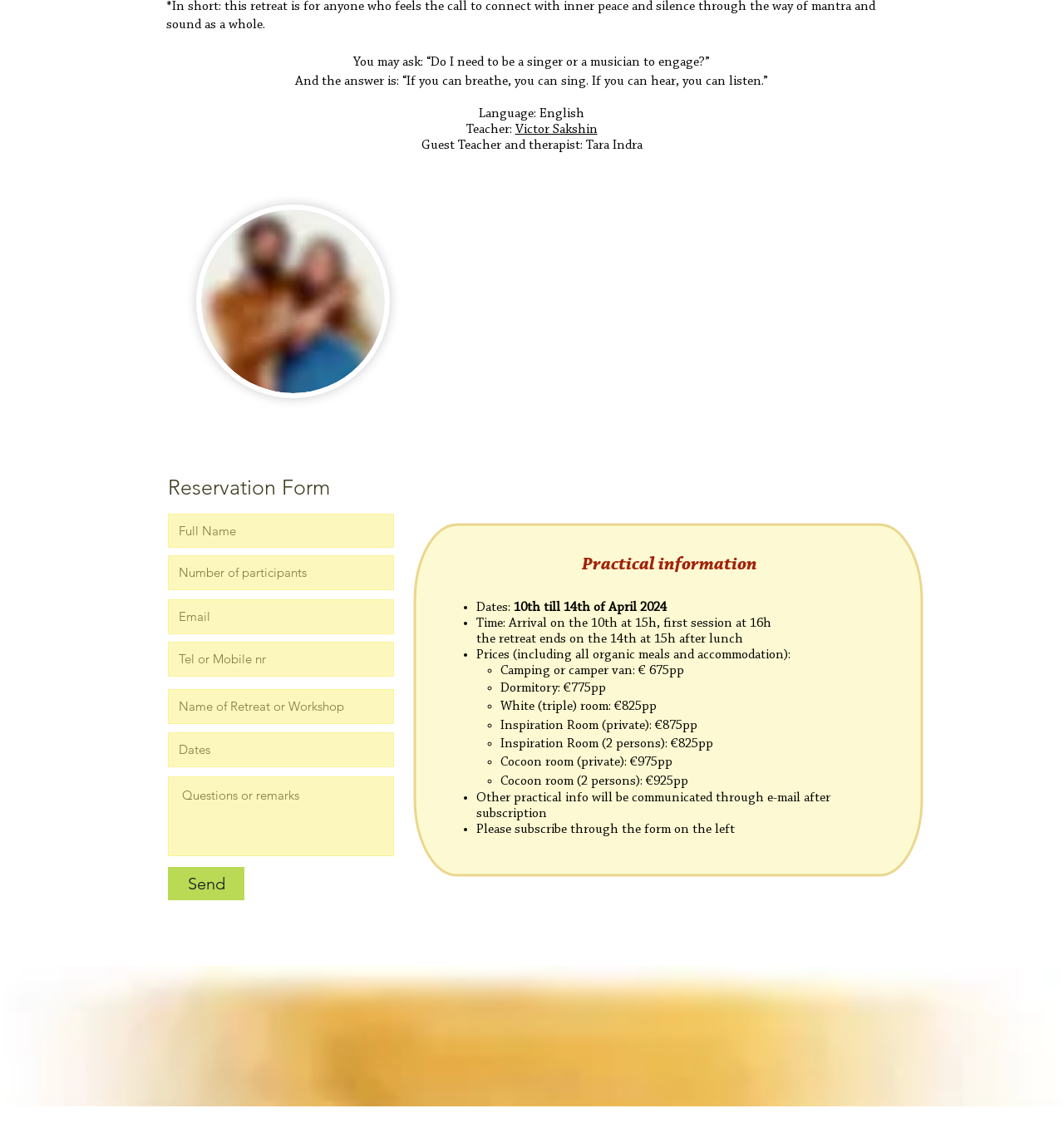Please find the bounding box coordinates of the element that must be clicked to perform the given instruction: "Check the practical information". The coordinates should be four float numbers from 0 to 1, i.e., [left, top, right, bottom].

[0.547, 0.494, 0.732, 0.513]